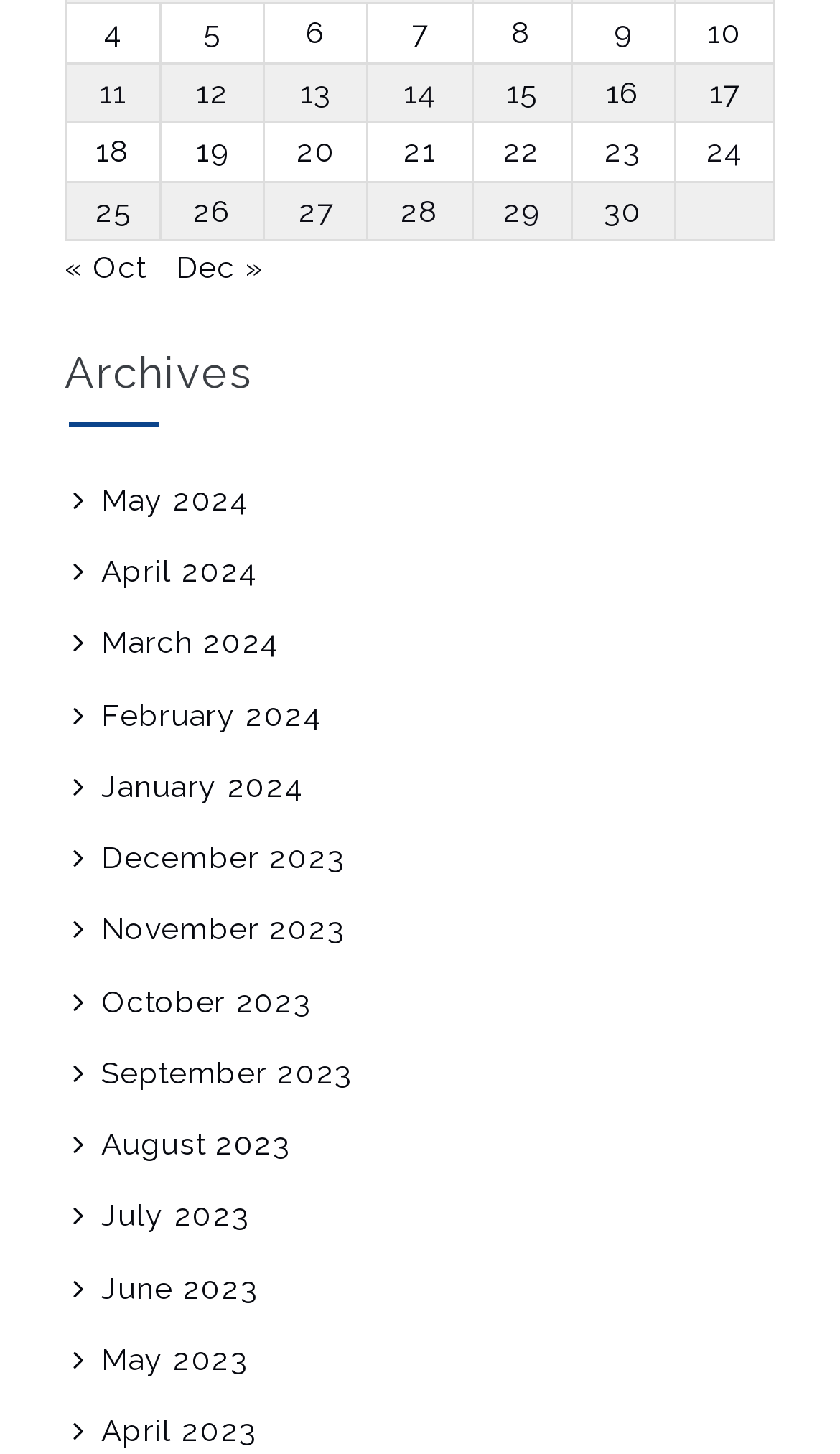Please identify the bounding box coordinates of the clickable area that will fulfill the following instruction: "View posts published on December 2023". The coordinates should be in the format of four float numbers between 0 and 1, i.e., [left, top, right, bottom].

[0.121, 0.578, 0.411, 0.602]